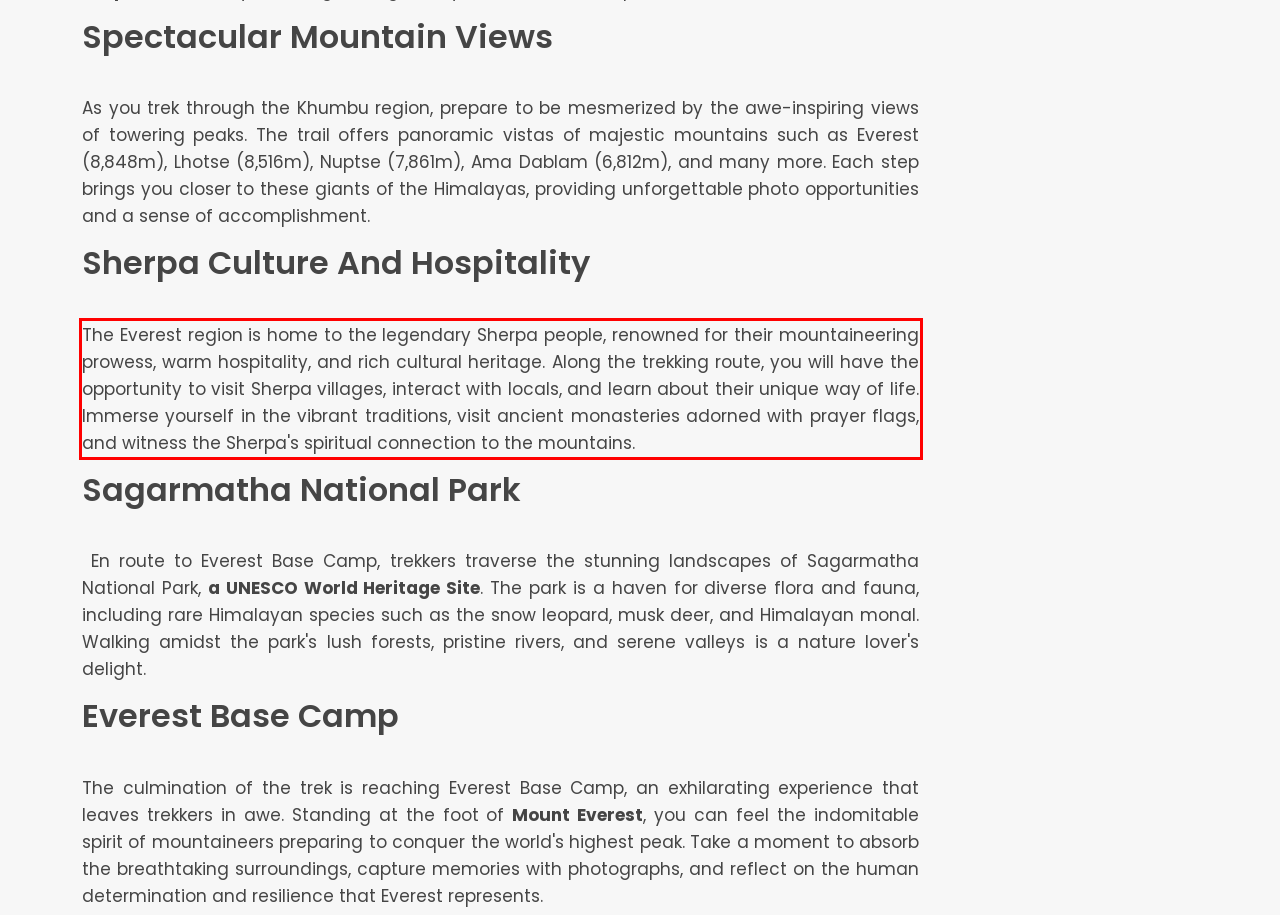Please use OCR to extract the text content from the red bounding box in the provided webpage screenshot.

The Everest region is home to the legendary Sherpa people, renowned for their mountaineering prowess, warm hospitality, and rich cultural heritage. Along the trekking route, you will have the opportunity to visit Sherpa villages, interact with locals, and learn about their unique way of life. Immerse yourself in the vibrant traditions, visit ancient monasteries adorned with prayer flags, and witness the Sherpa's spiritual connection to the mountains.